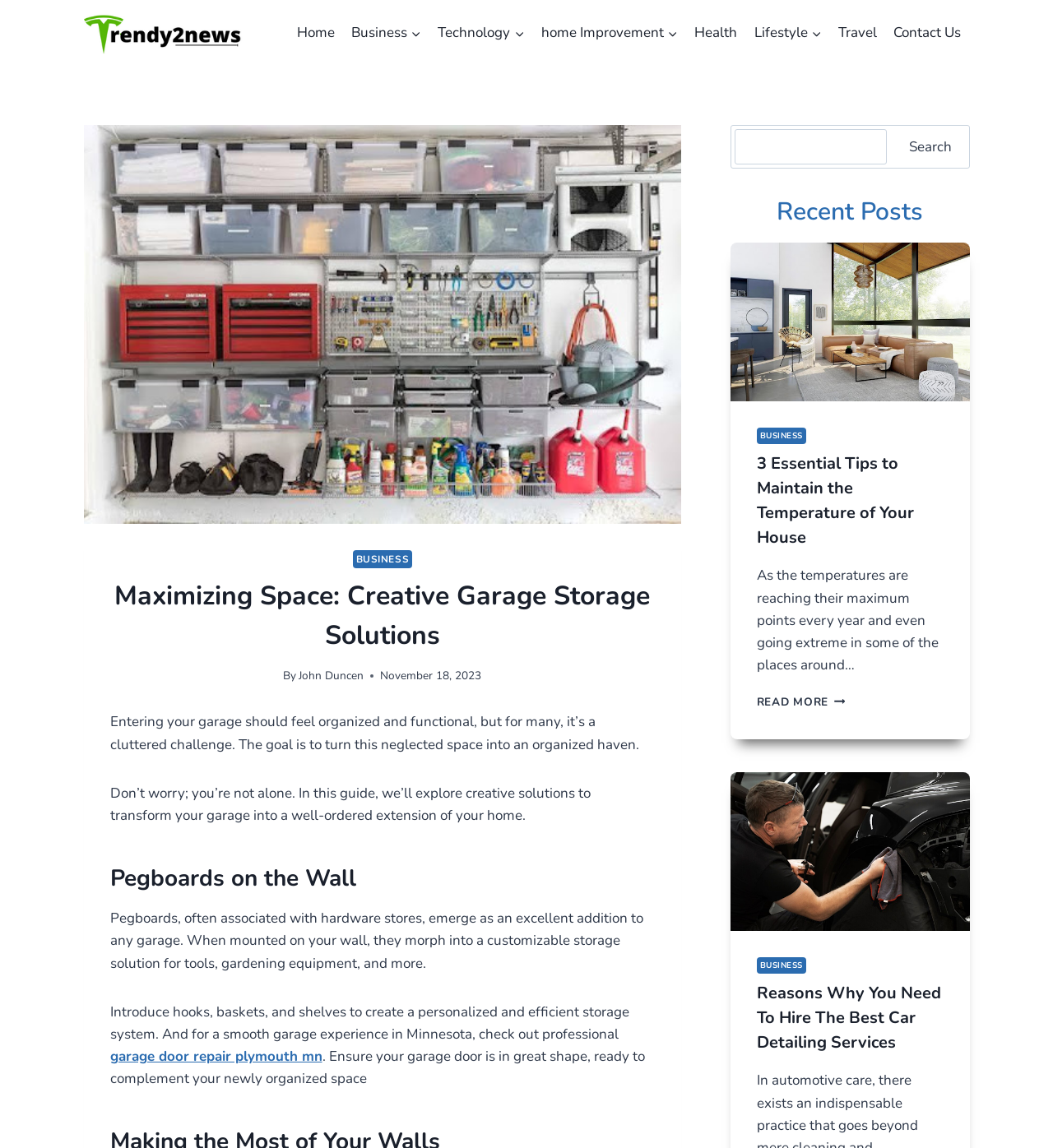Provide the bounding box coordinates of the section that needs to be clicked to accomplish the following instruction: "Go to the 'Home' page."

None